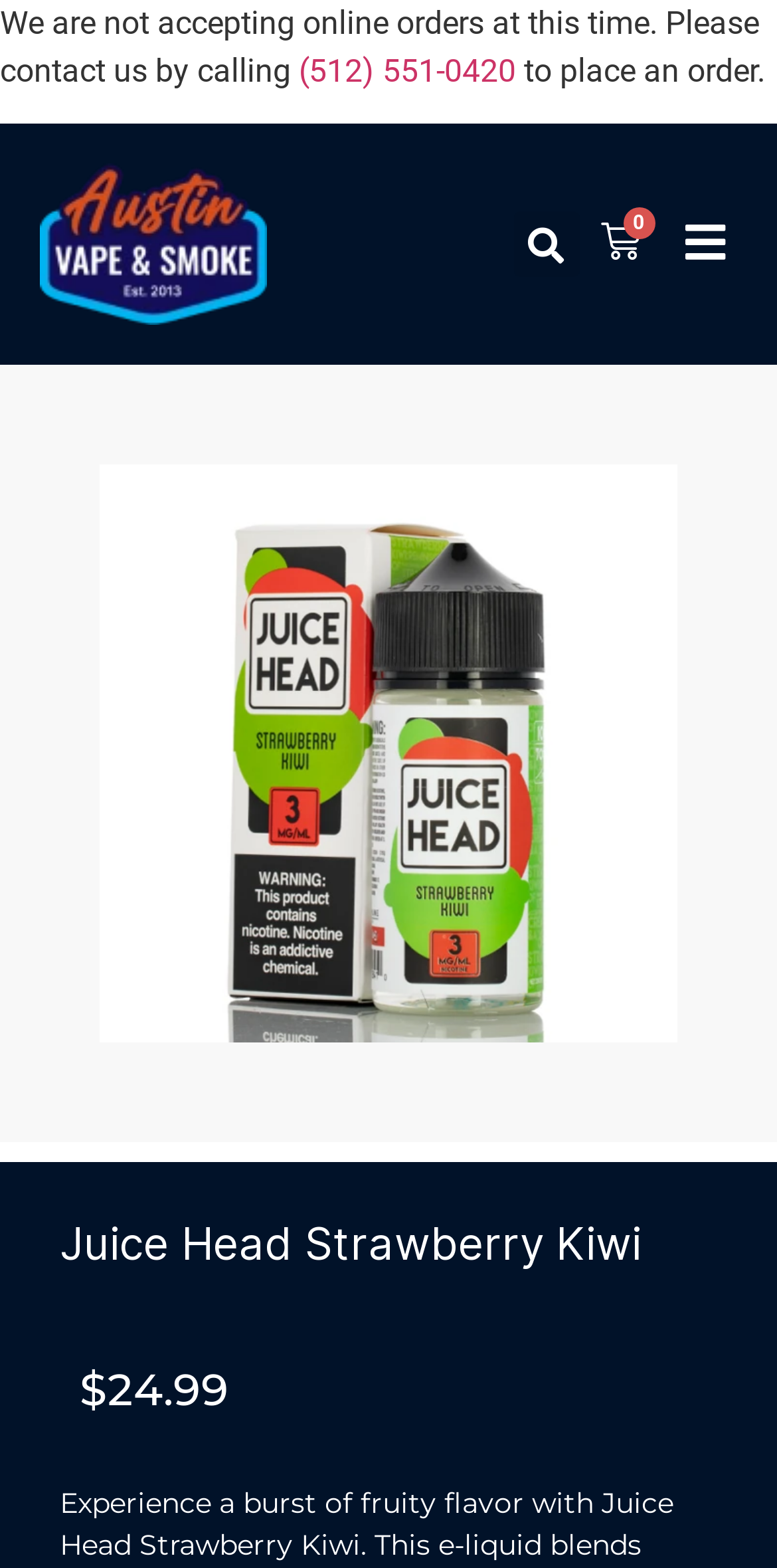What is the function of the button with the magnifying glass icon?
Can you offer a detailed and complete answer to this question?

I found the function of the button by looking at the button element with the magnifying glass icon and found that it is labeled as 'Search'.